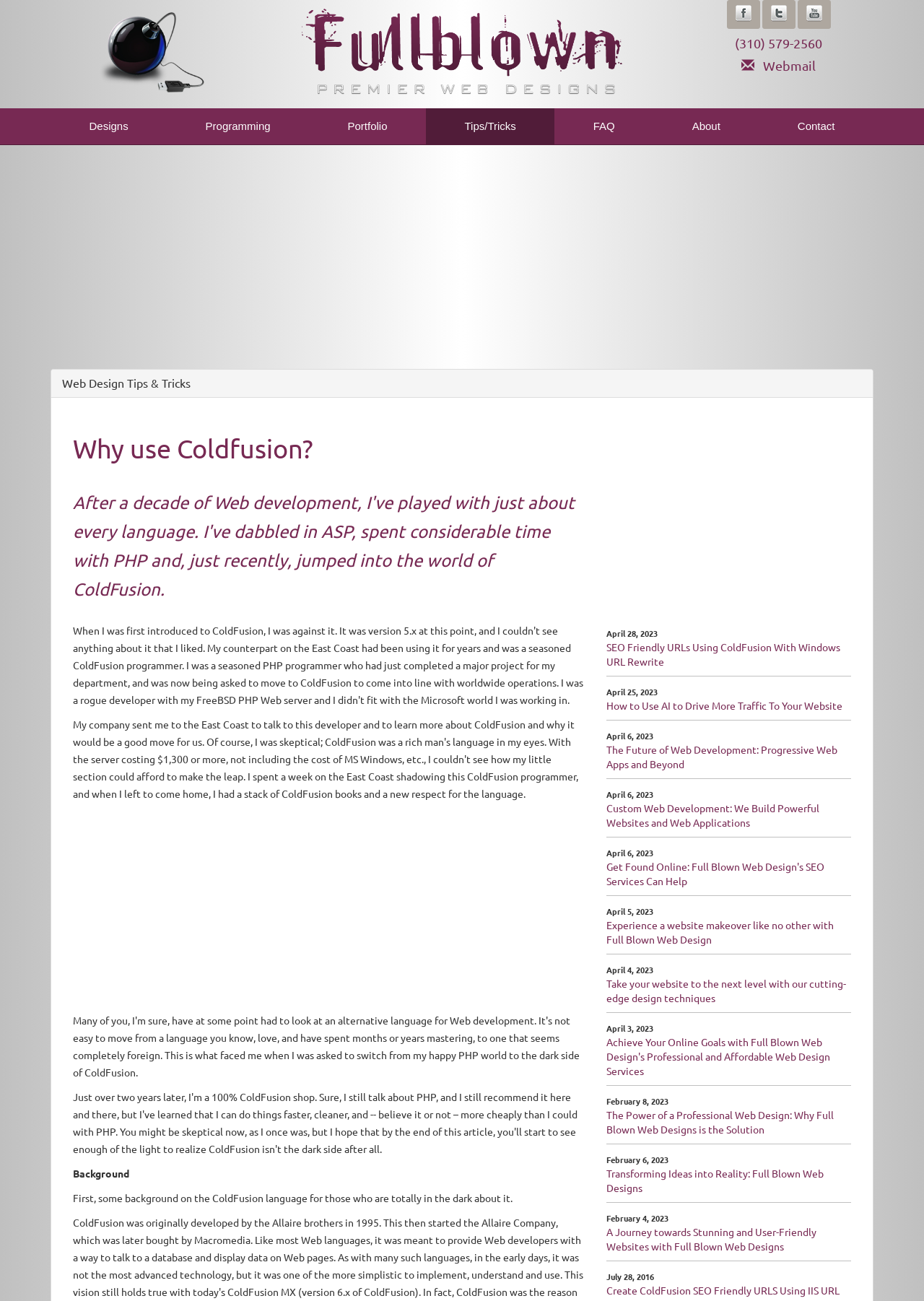What is the text of the webpage's headline?

Web Design Tips & Tricks